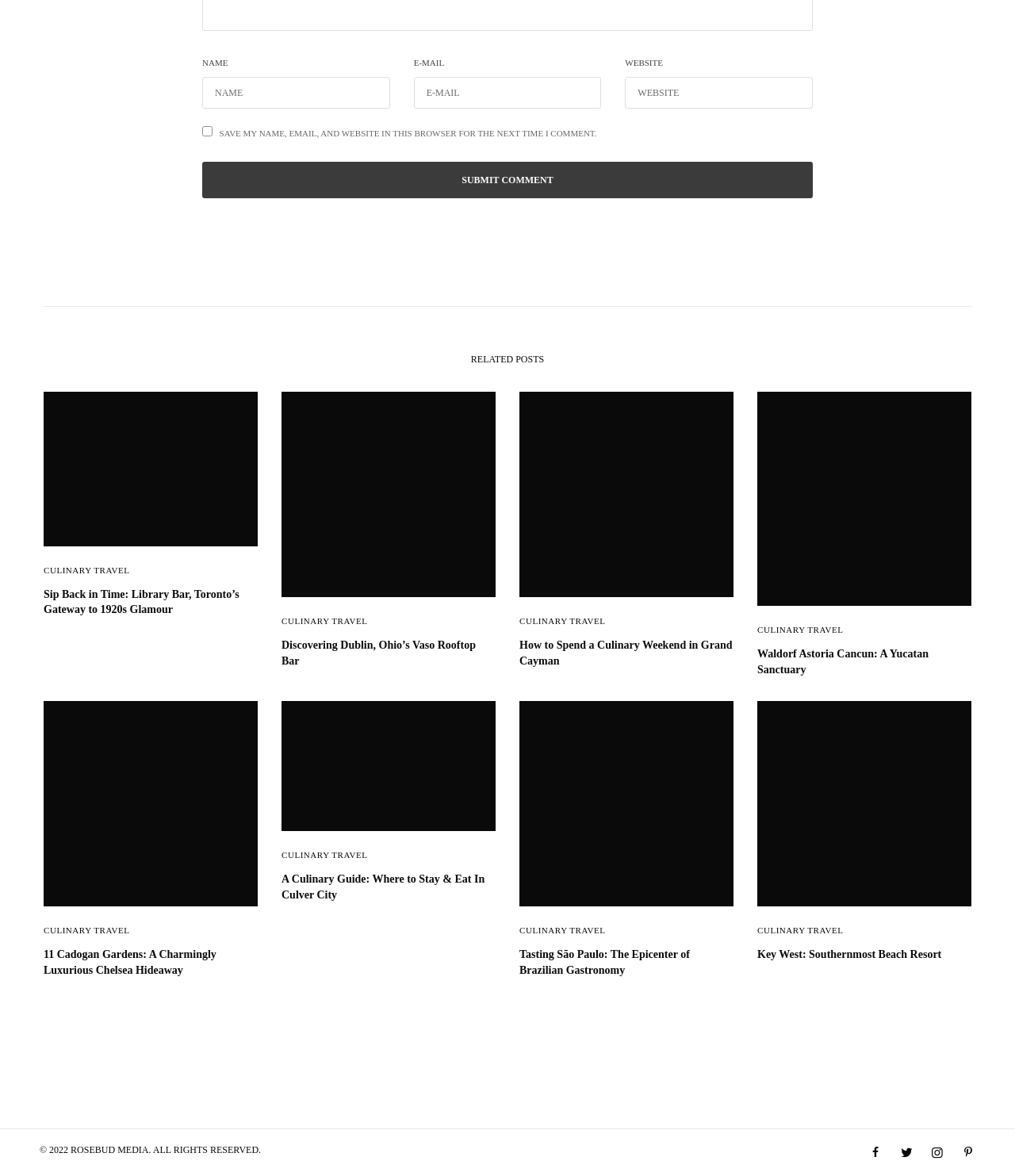Determine the bounding box coordinates of the element that should be clicked to execute the following command: "View the image of Waldorf Astoria Cancun".

[0.746, 0.333, 0.957, 0.515]